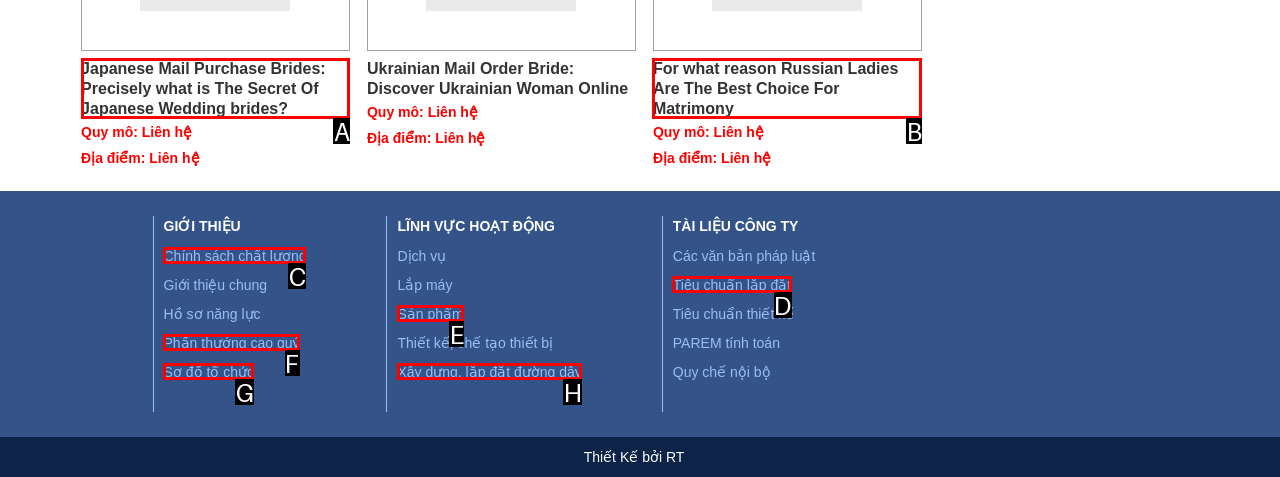Pick the option that should be clicked to perform the following task: Check the company's quality policy
Answer with the letter of the selected option from the available choices.

C